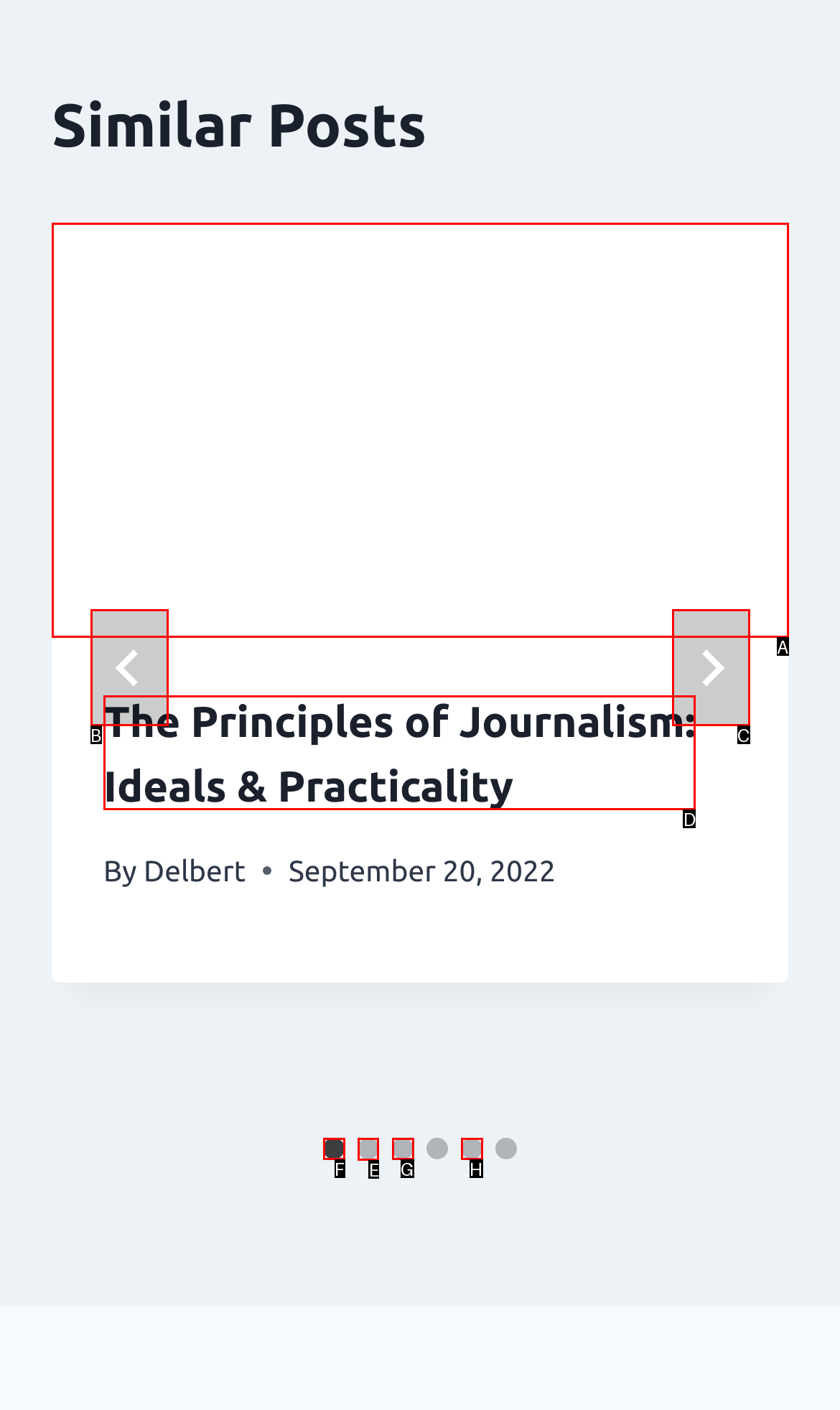Identify the correct UI element to click for the following task: Select the second slide Choose the option's letter based on the given choices.

E